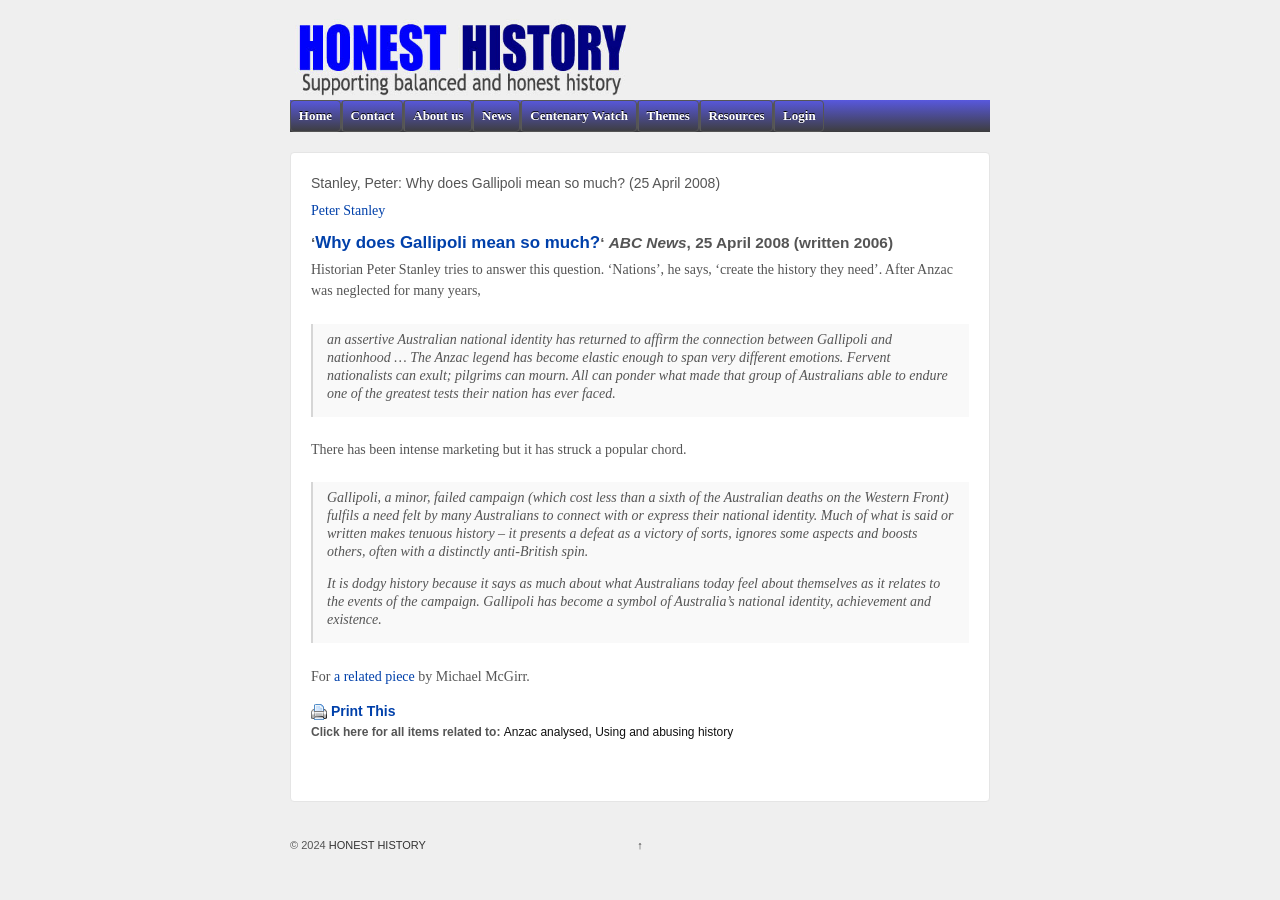How many blockquote elements are there in the article?
Please answer the question with a single word or phrase, referencing the image.

2